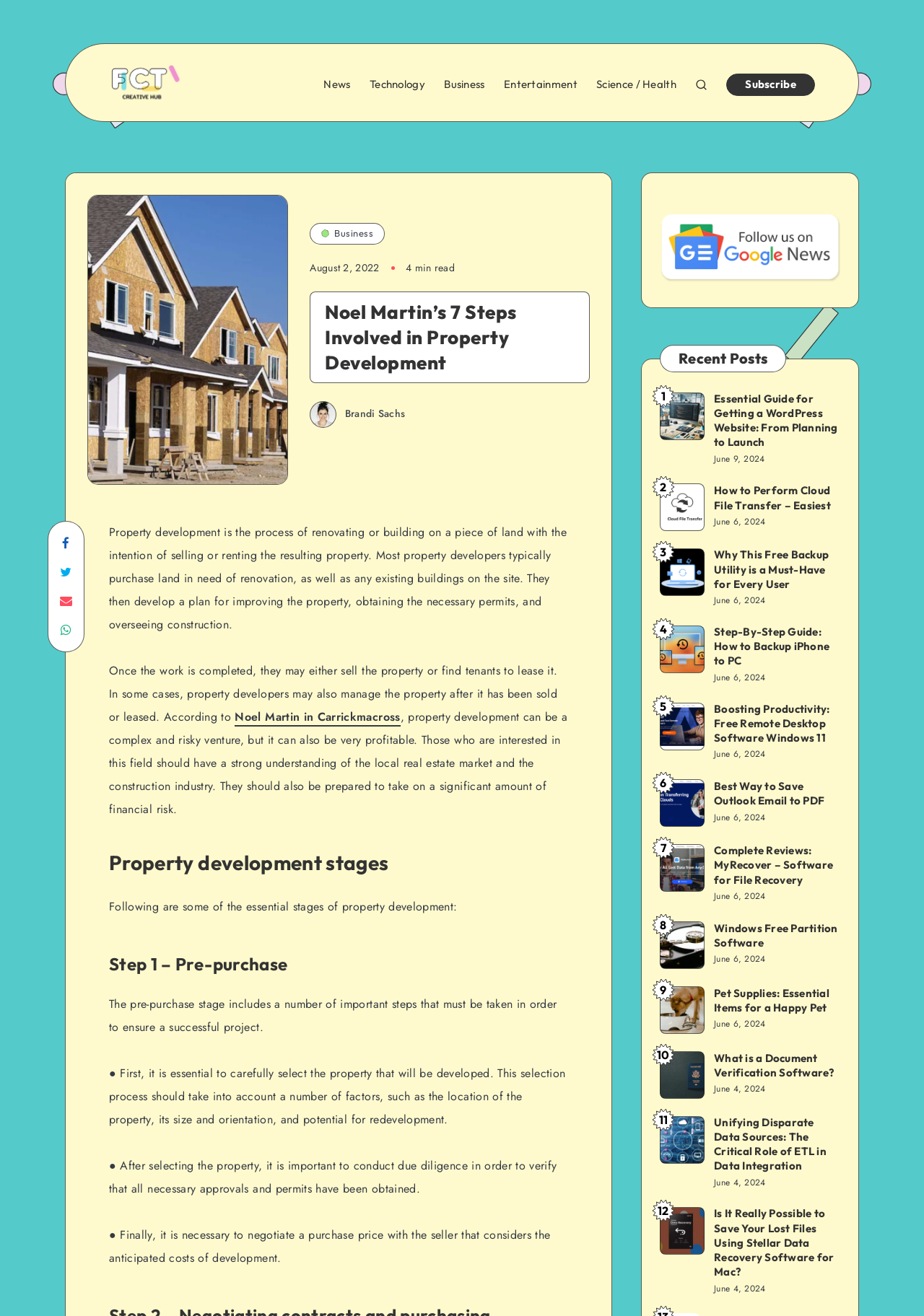Please respond to the question using a single word or phrase:
How many steps are involved in property development?

7